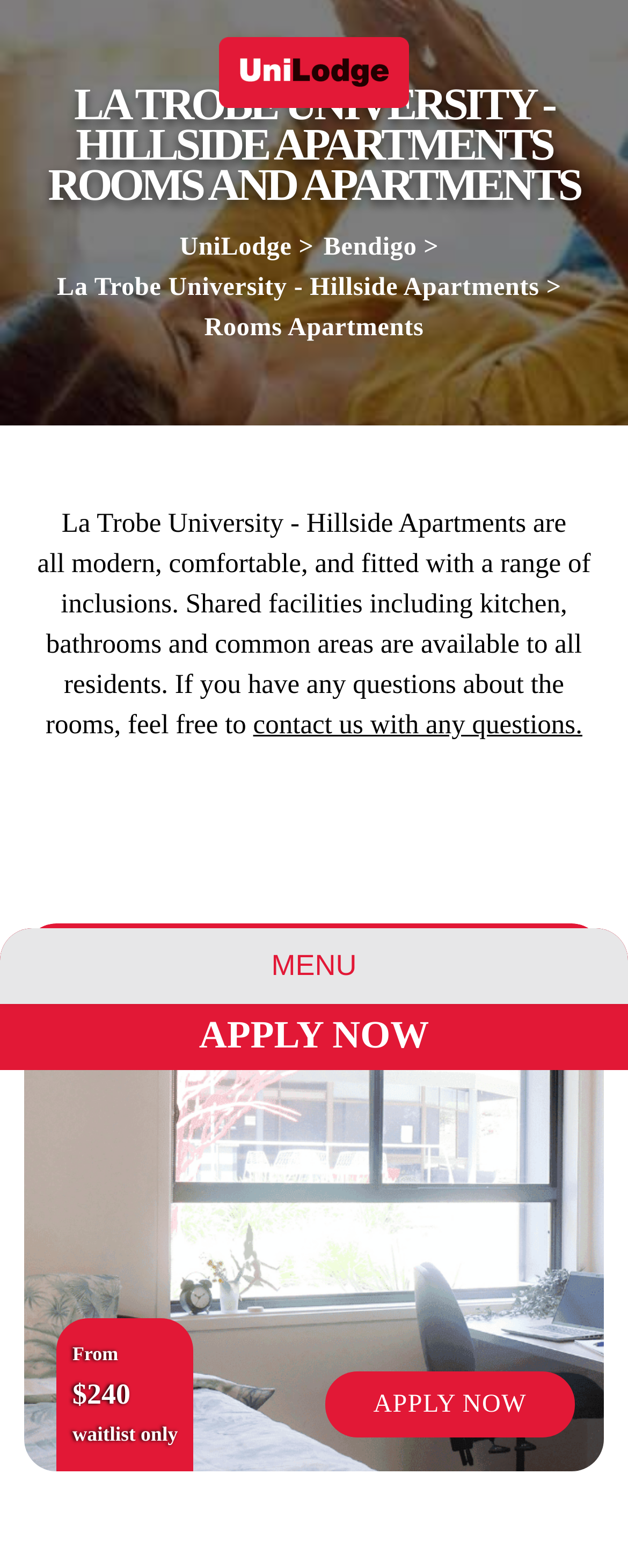Identify the coordinates of the bounding box for the element that must be clicked to accomplish the instruction: "Click the MENU button".

[0.0, 0.592, 1.0, 0.64]